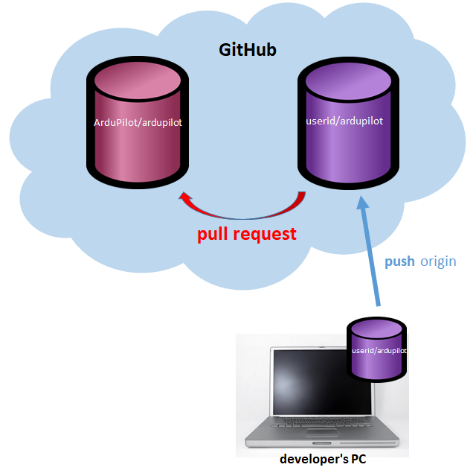What action is represented by the arrow from the developer's PC?
Give a detailed response to the question by analyzing the screenshot.

The arrow from the developer's PC to the forked repository 'userid/ardupilot' represents the action of pushing changes, which means the developer is uploading their code changes to their own forked repository on GitHub.